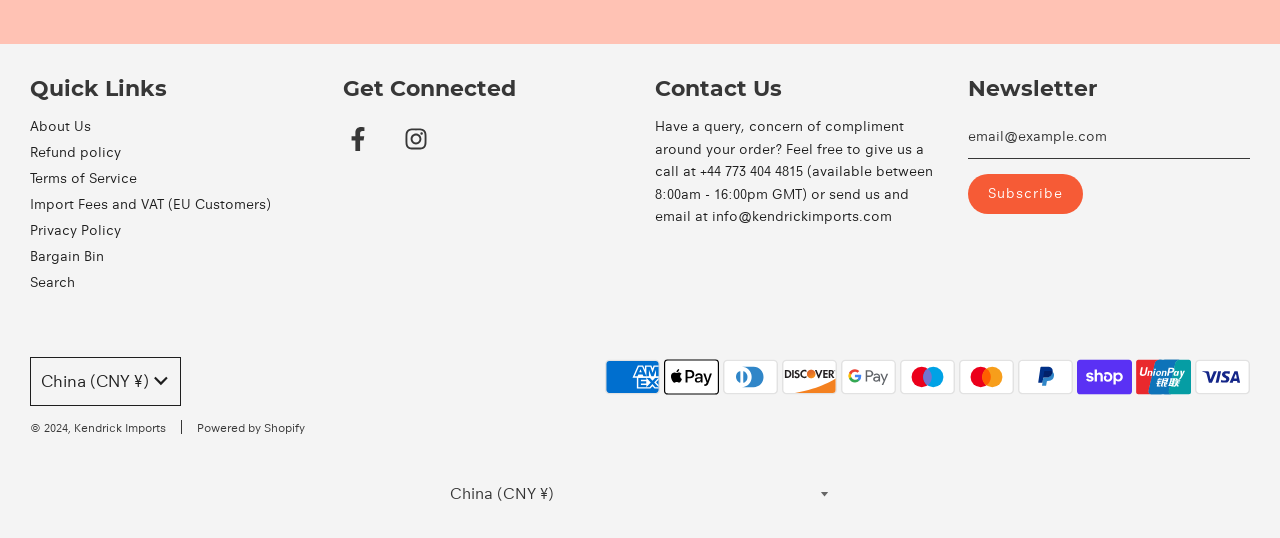Locate the bounding box coordinates of the element that should be clicked to execute the following instruction: "Subscribe to the newsletter".

[0.756, 0.323, 0.846, 0.397]